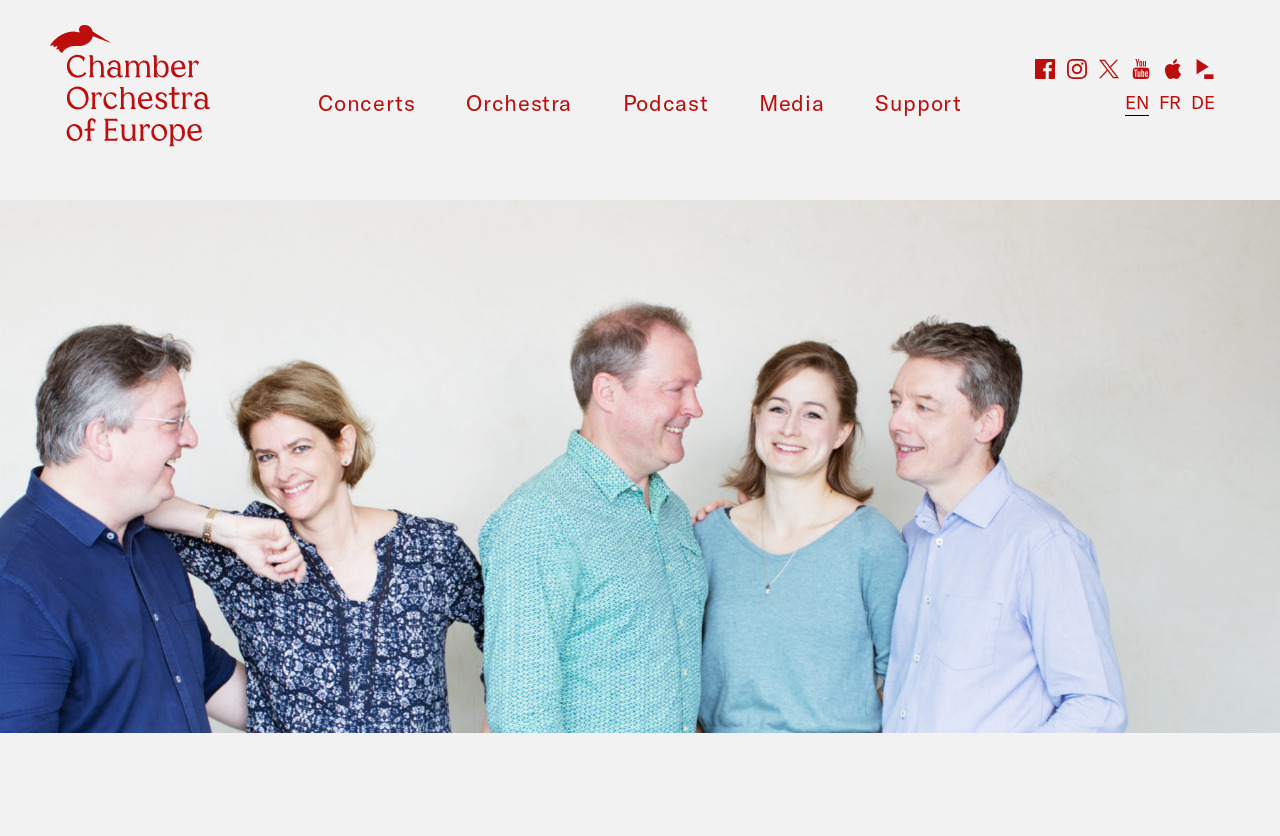Can you find the bounding box coordinates of the area I should click to execute the following instruction: "Read the post from March 21, 2020"?

None